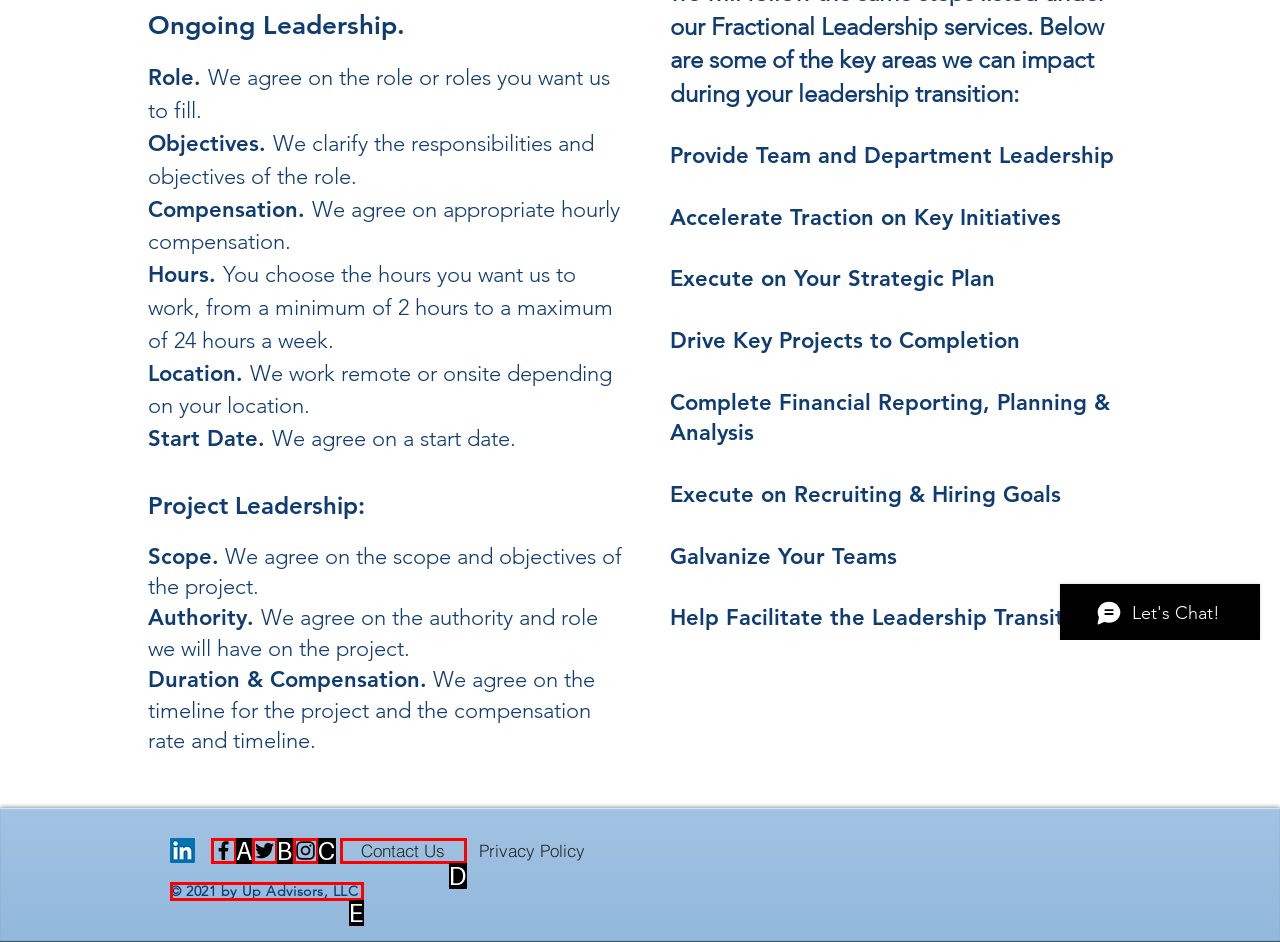Using the provided description: Contact Us, select the HTML element that corresponds to it. Indicate your choice with the option's letter.

D